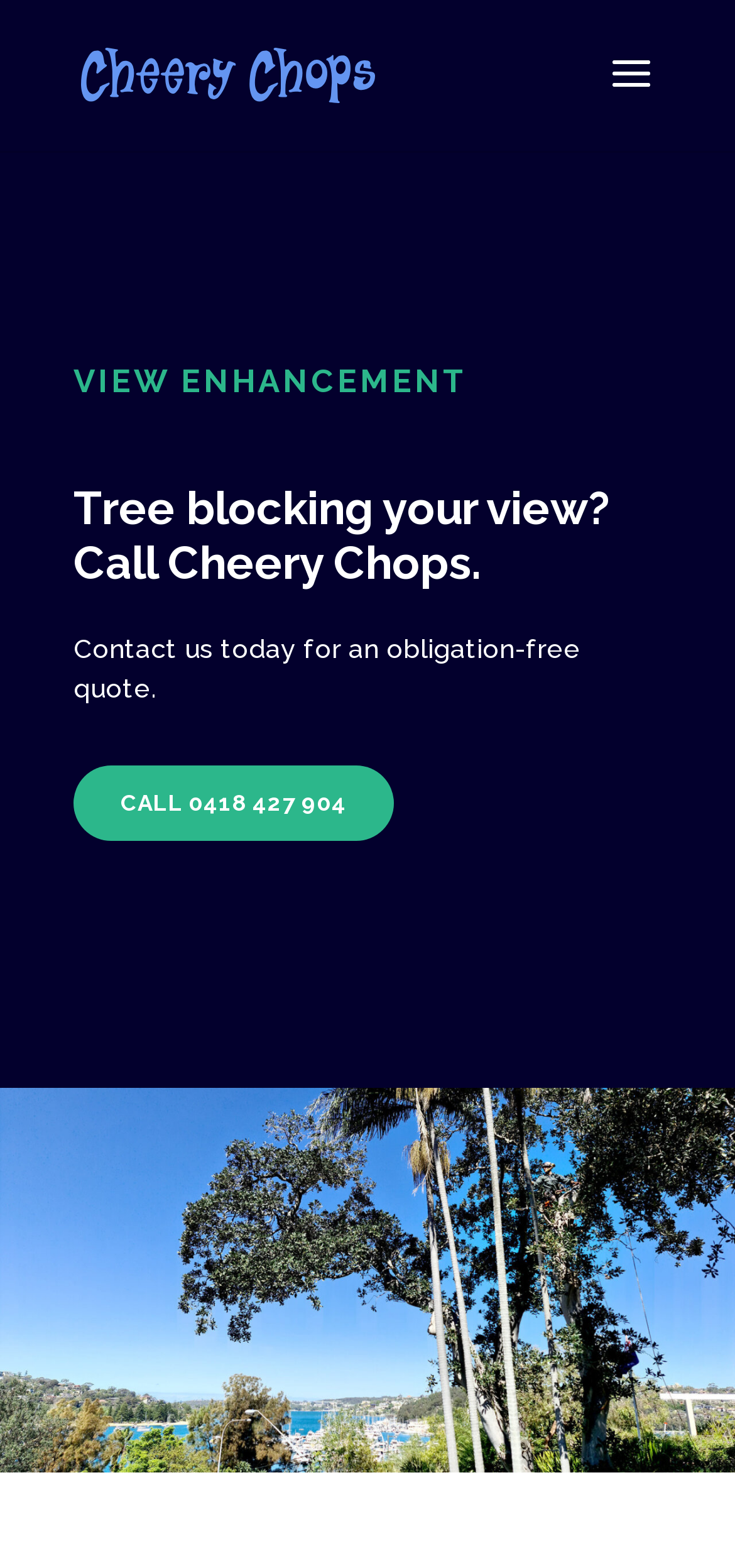Using the given element description, provide the bounding box coordinates (top-left x, top-left y, bottom-right x, bottom-right y) for the corresponding UI element in the screenshot: alt="Cheery Chops"

[0.11, 0.037, 0.51, 0.056]